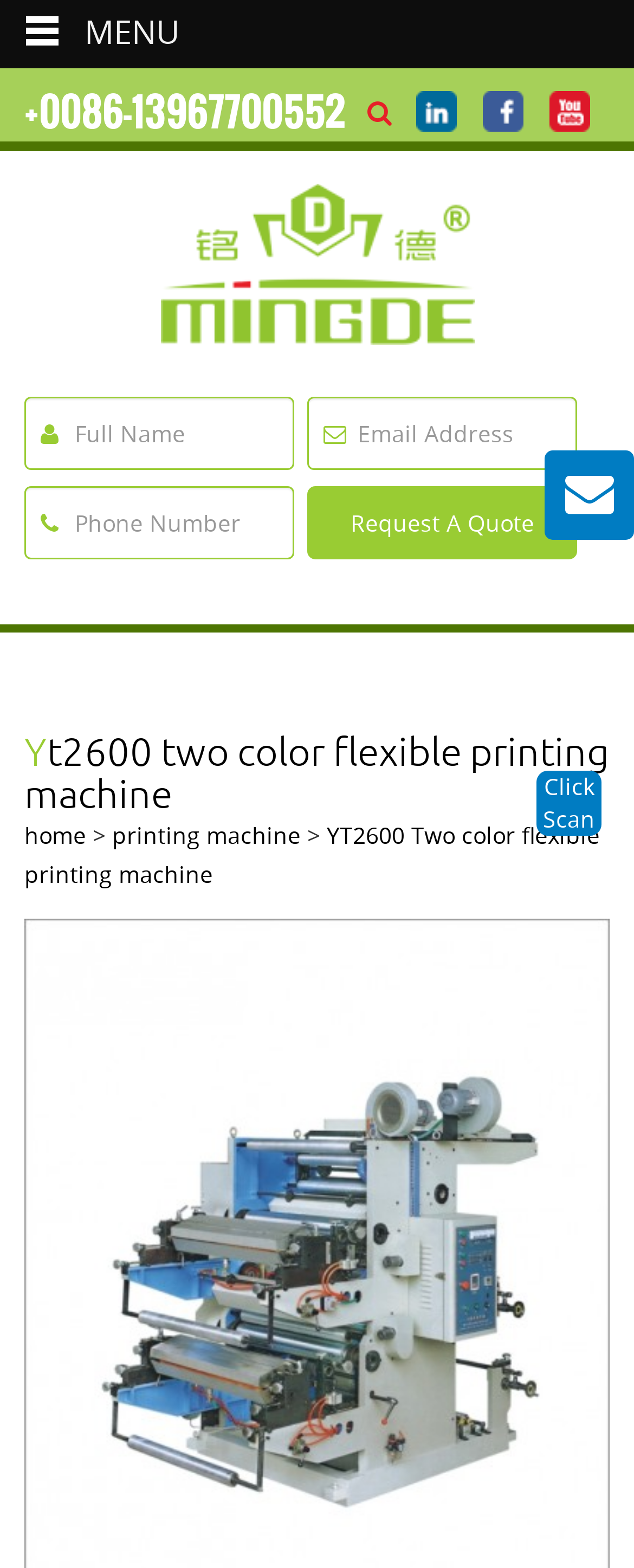Please provide a one-word or short phrase answer to the question:
What is the purpose of the button?

Request A Quote